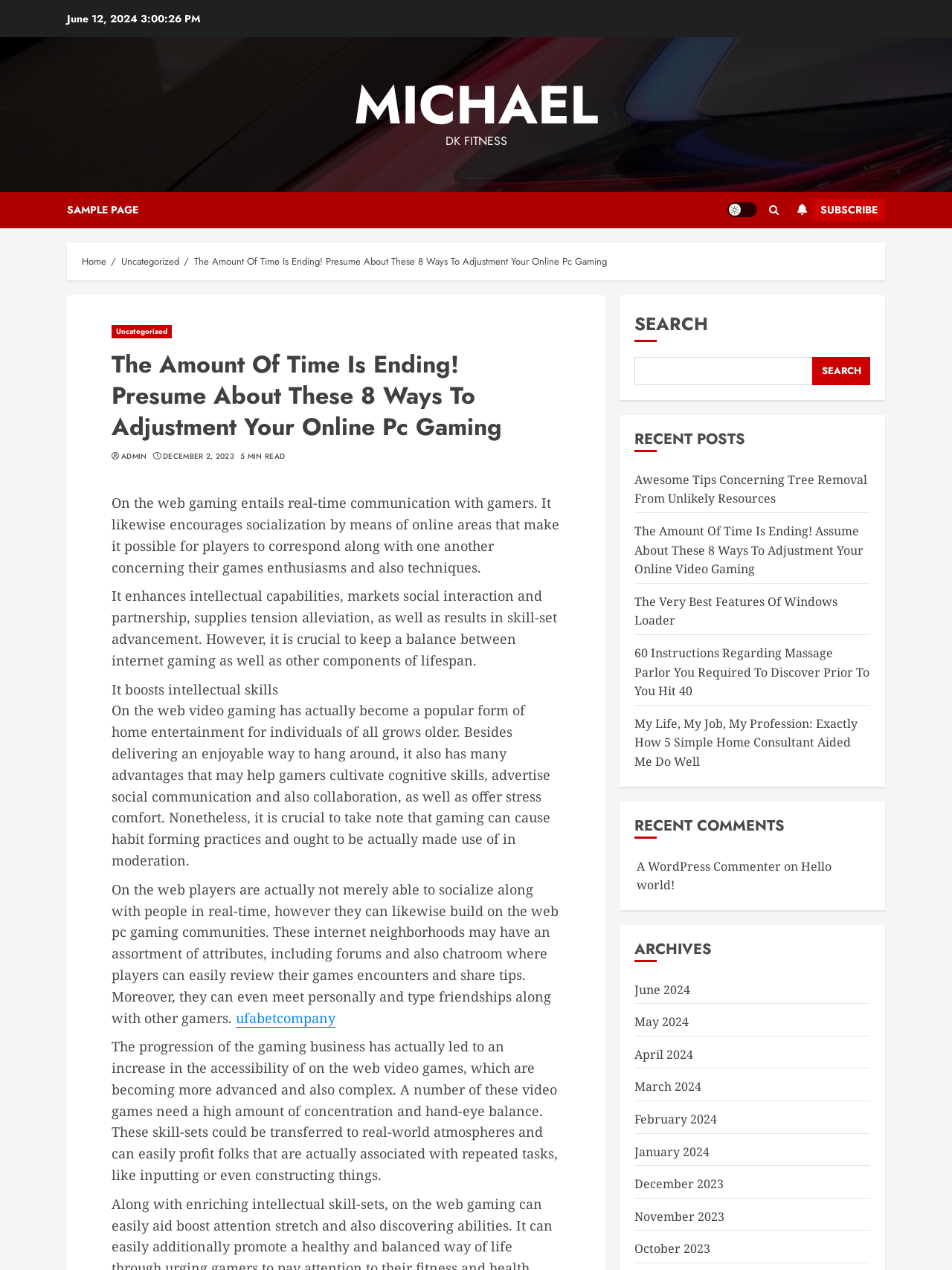Please identify the bounding box coordinates of the region to click in order to complete the given instruction: "Search for something". The coordinates should be four float numbers between 0 and 1, i.e., [left, top, right, bottom].

[0.667, 0.281, 0.853, 0.303]